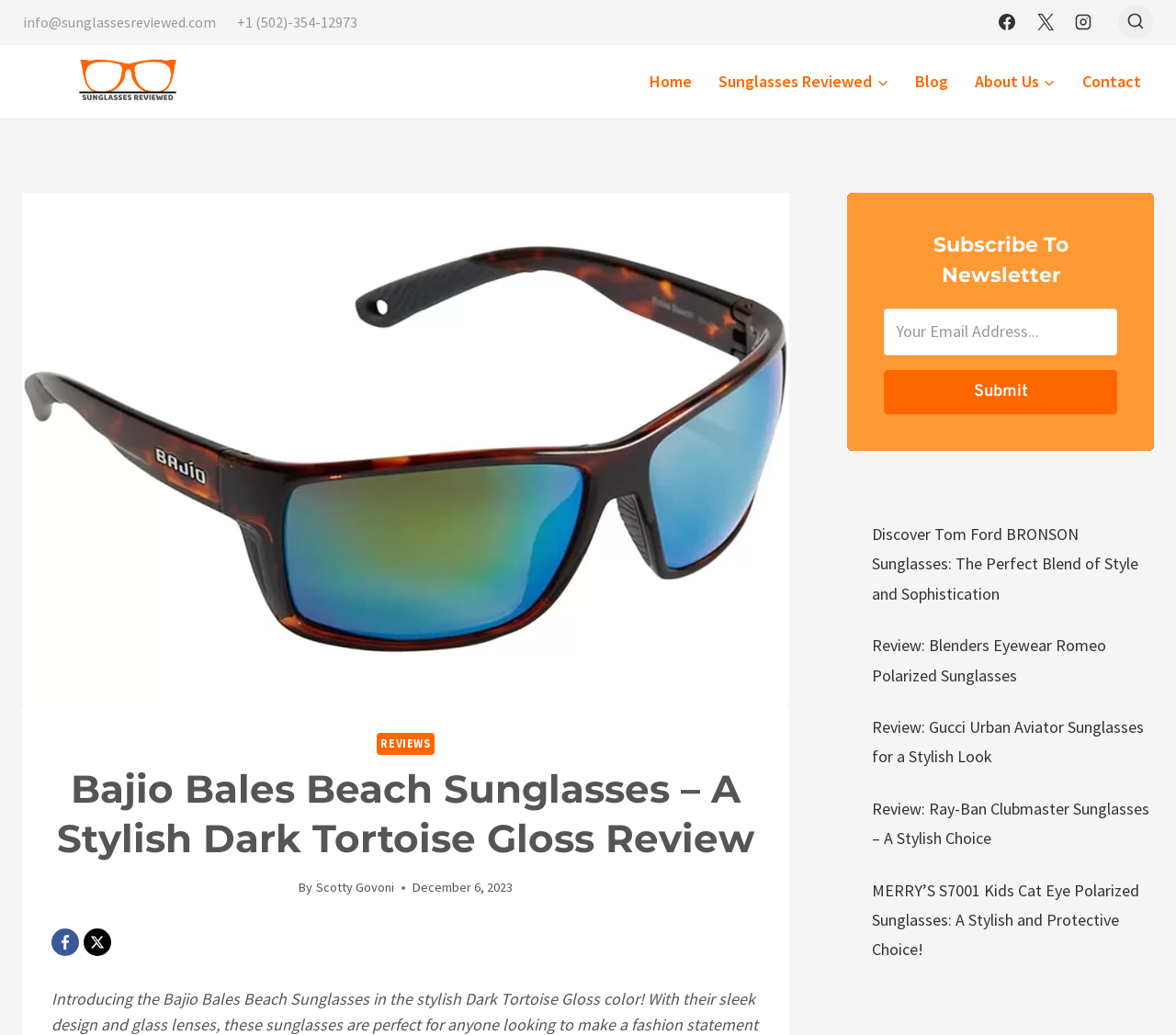How many social media links are at the top of the webpage?
Give a comprehensive and detailed explanation for the question.

I counted the social media links at the top of the webpage and found three links: Facebook, X, and Instagram. These links are usually displayed at the top of a webpage, and they allow users to connect with the website on social media platforms.